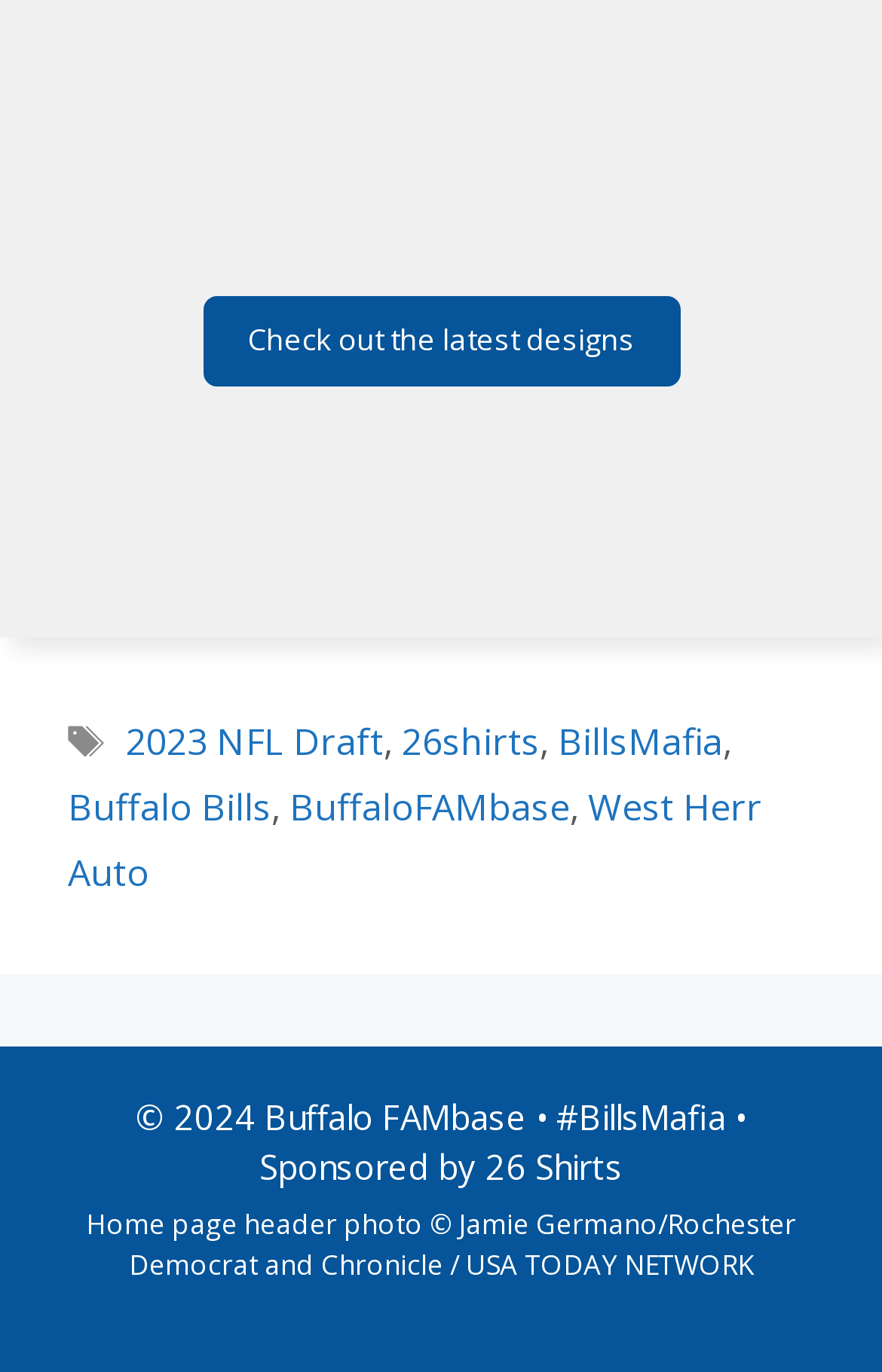Please give a succinct answer using a single word or phrase:
What is the name of the author mentioned?

Jamie Germano